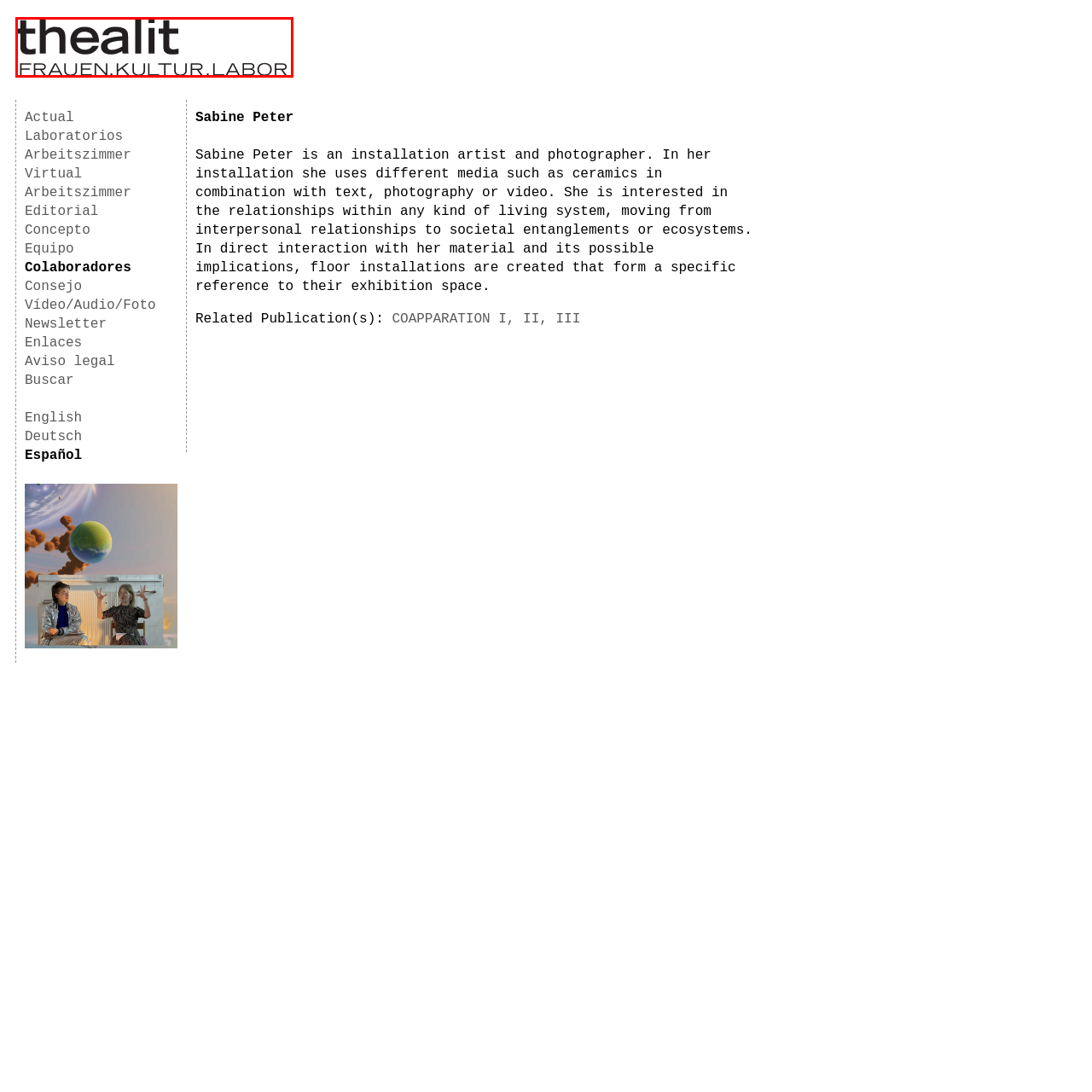What are the three main focuses of the organization?
Review the image encased within the red bounding box and supply a detailed answer according to the visual information available.

The phrase 'FRAUEN.KULTUR.LABOR.' is presented below the main text, indicating the organization's focus on women, culture, and collaborative work, which are the three main areas of emphasis.